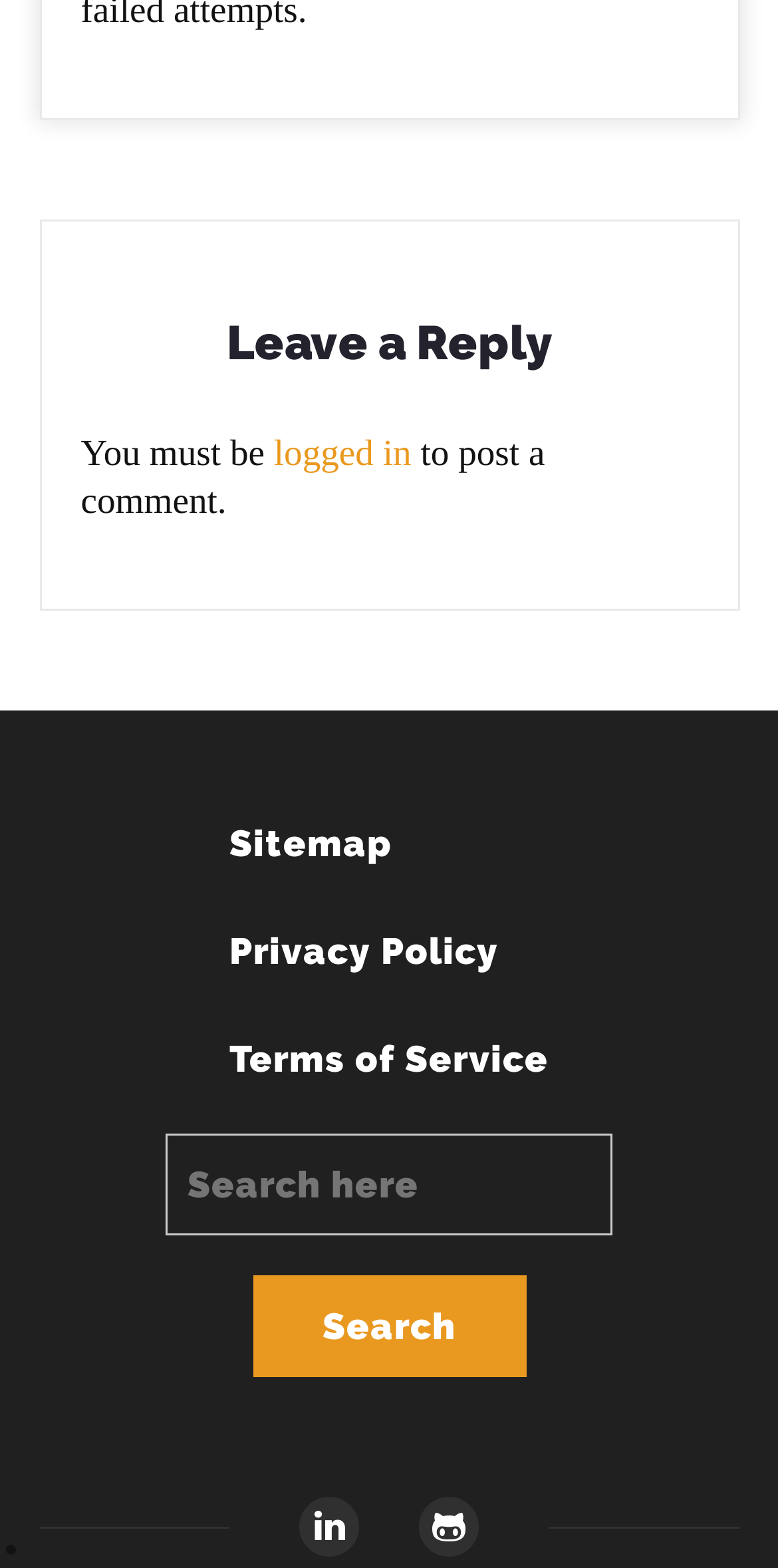Please locate the bounding box coordinates of the region I need to click to follow this instruction: "Toggle Website Primary Navigation".

None